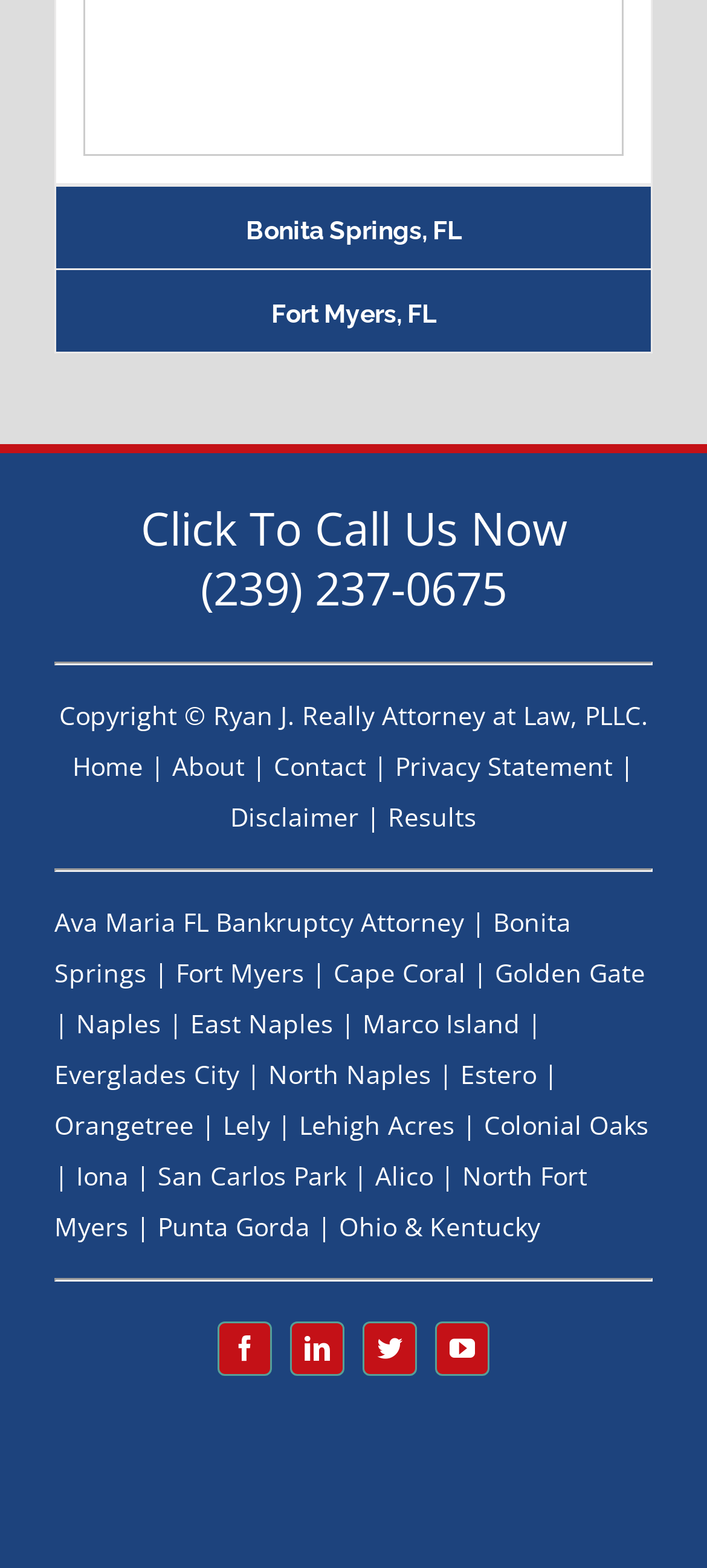Please answer the following query using a single word or phrase: 
How many location links are there?

19